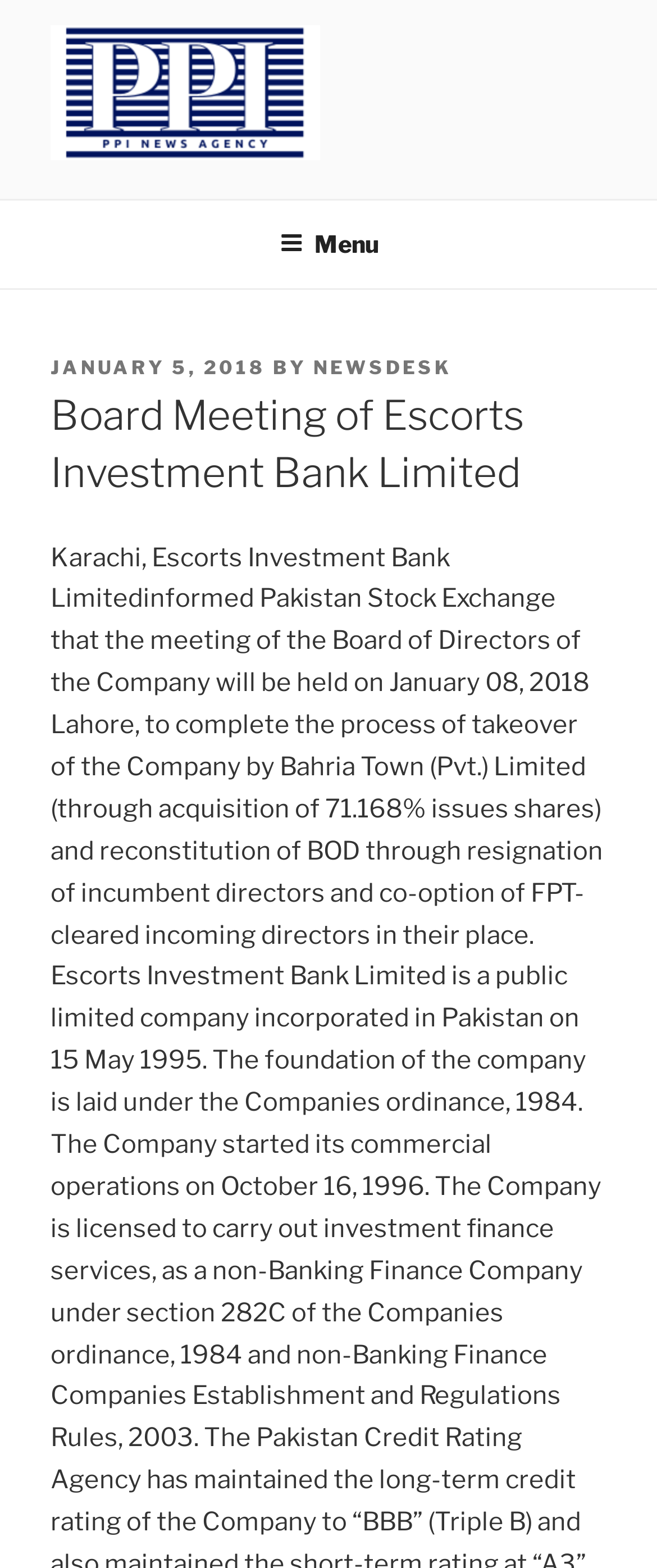Identify the text that serves as the heading for the webpage and generate it.

Board Meeting of Escorts Investment Bank Limited